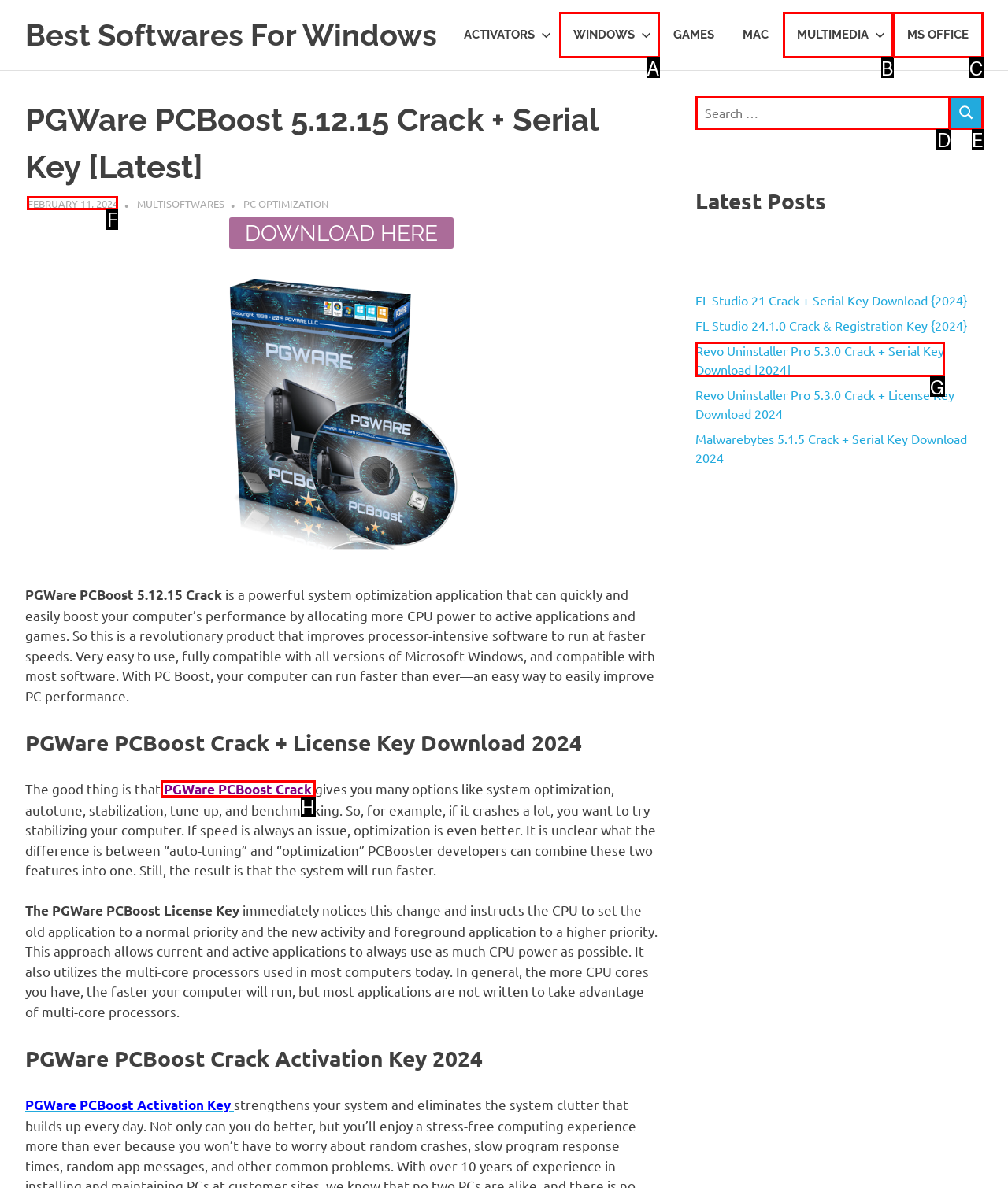Select the letter that corresponds to this element description: Diseases and Parasites
Answer with the letter of the correct option directly.

None